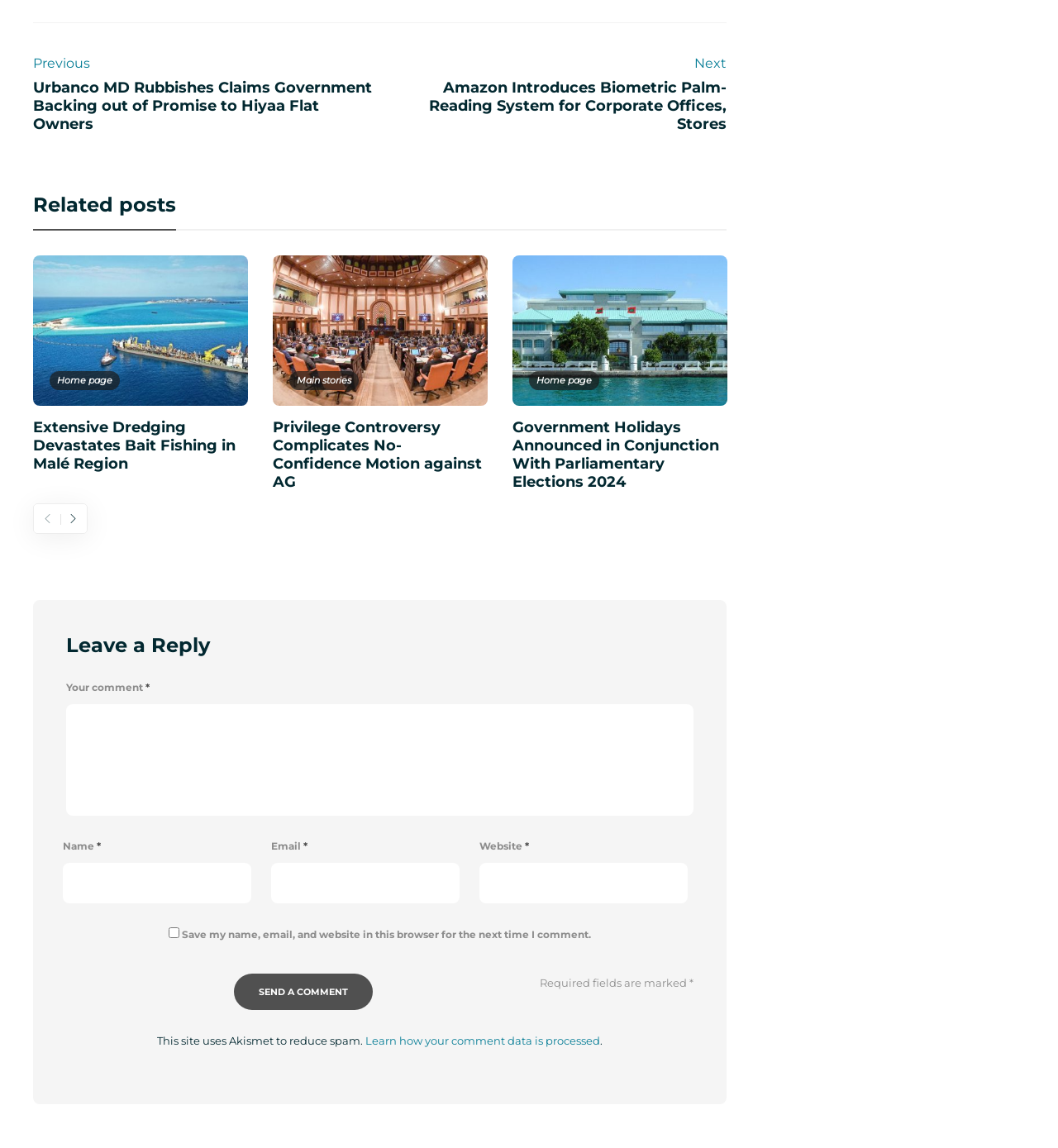What is the function of the button with the '' icon? Examine the screenshot and reply using just one word or a brief phrase.

Next page